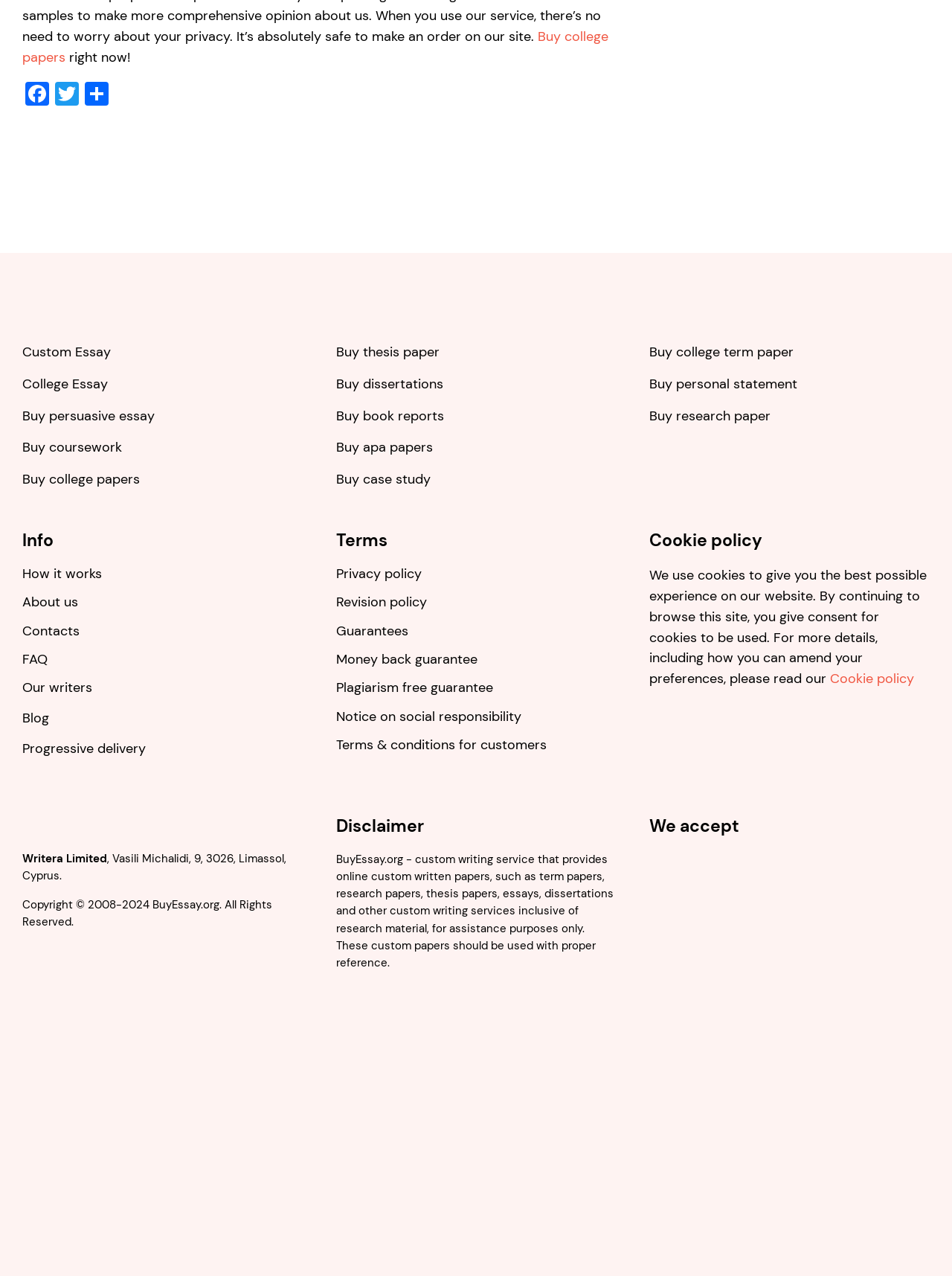Please determine the bounding box coordinates of the element's region to click in order to carry out the following instruction: "Check 'Terms'". The coordinates should be four float numbers between 0 and 1, i.e., [left, top, right, bottom].

[0.353, 0.415, 0.407, 0.432]